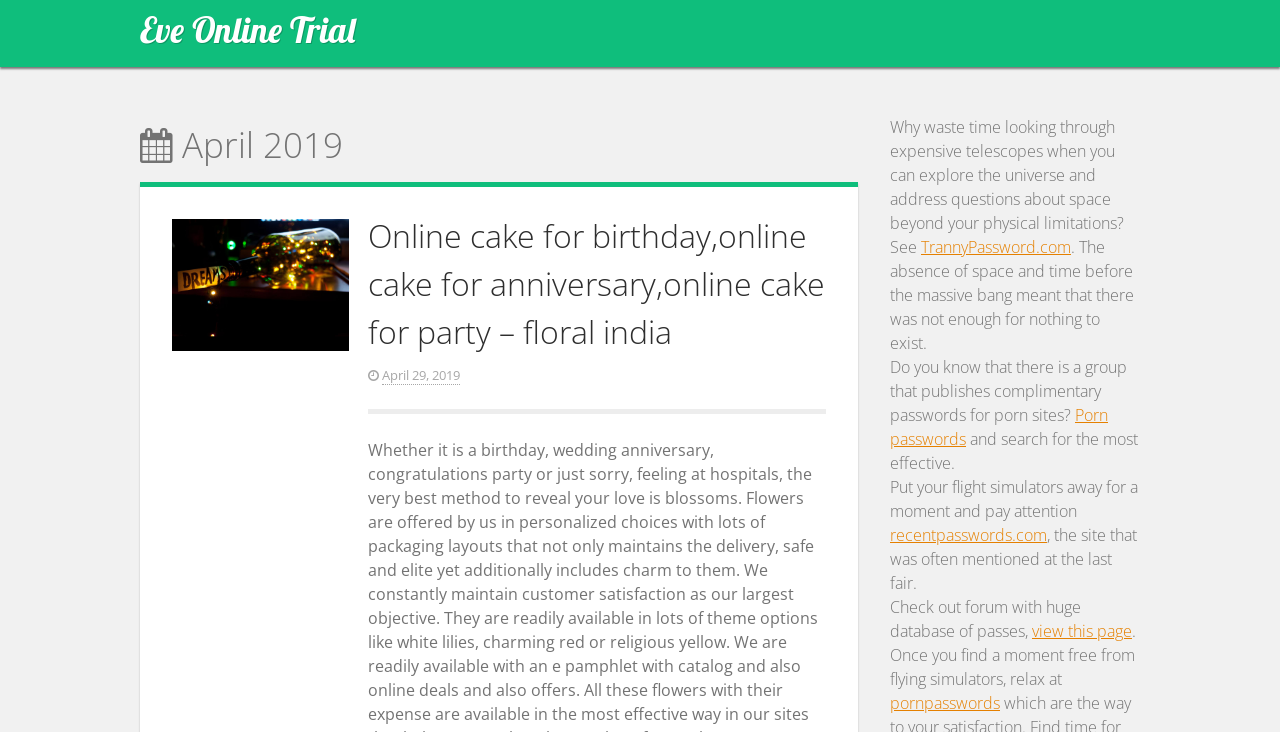What is the date mentioned on the webpage?
Craft a detailed and extensive response to the question.

The date is mentioned in the link 'April 29, 2019' which is located in the HeaderAsNonLandmark section of the webpage.